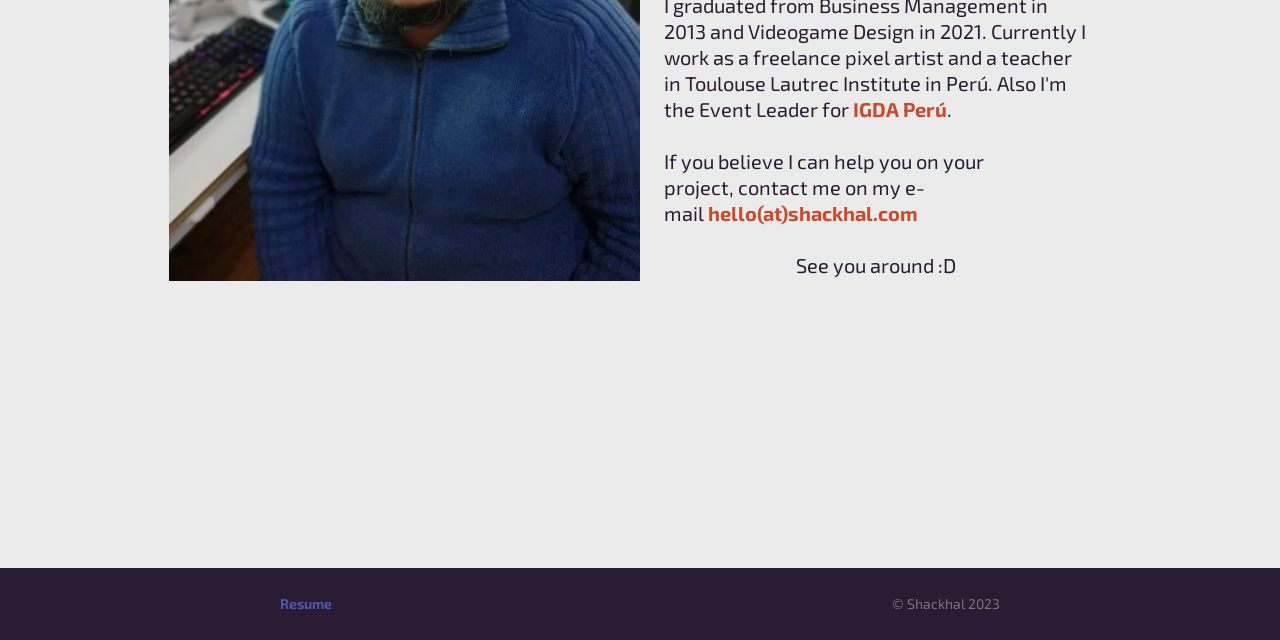Based on the description "IGDA Perú", find the bounding box of the specified UI element.

[0.666, 0.152, 0.74, 0.189]